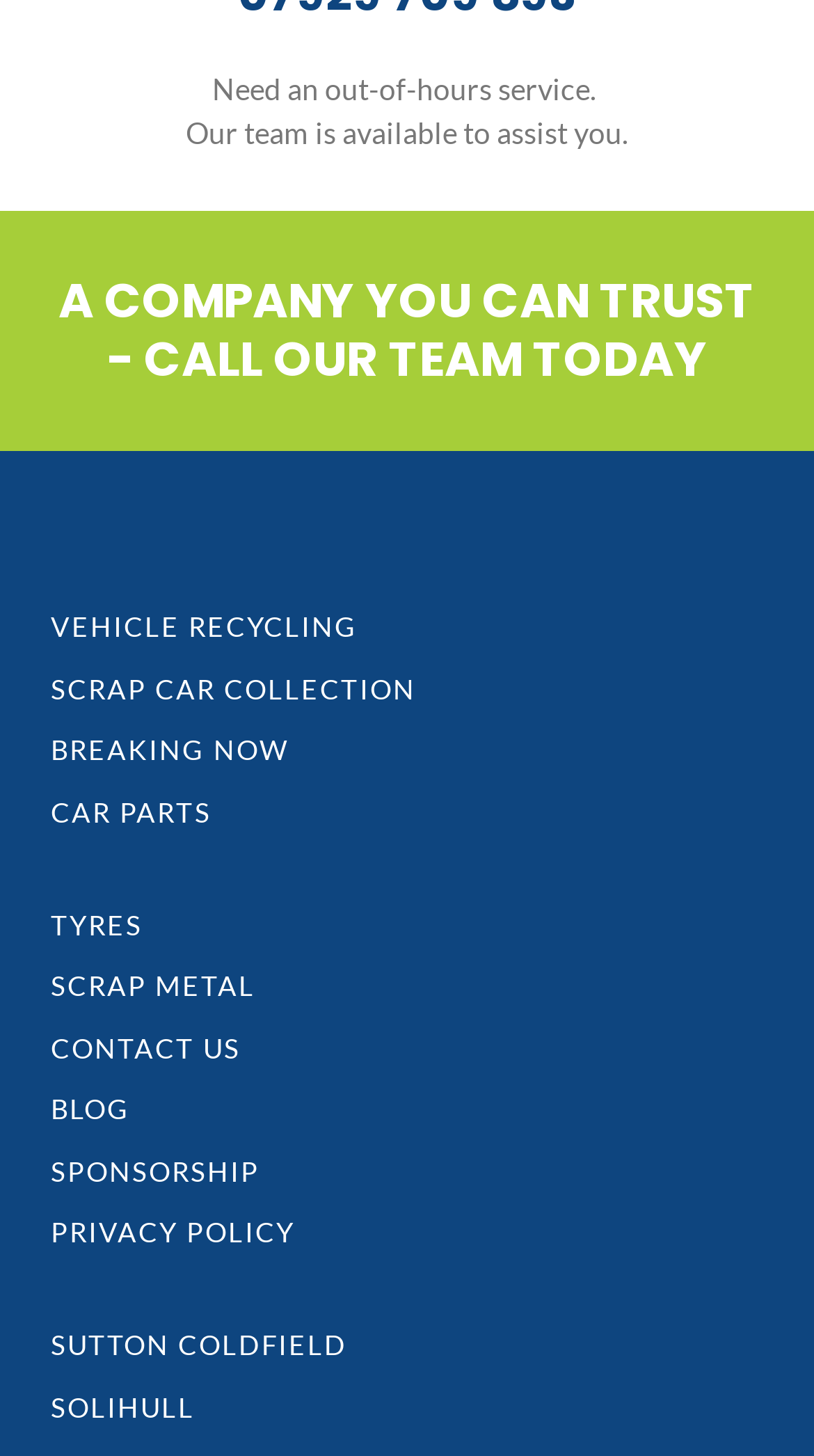How many links are there in the webpage?
Please respond to the question with a detailed and thorough explanation.

There are 12 links on the webpage, including 'VEHICLE RECYCLING', 'SCRAP CAR COLLECTION', 'BREAKING NOW', 'CAR PARTS', 'TYRES', 'SCRAP METAL', 'CONTACT US', 'BLOG', 'SPONSORSHIP', 'PRIVACY POLICY', 'SUTTON COLDFIELD', and 'SOLIHULL', which are listed vertically on the left side of the webpage.